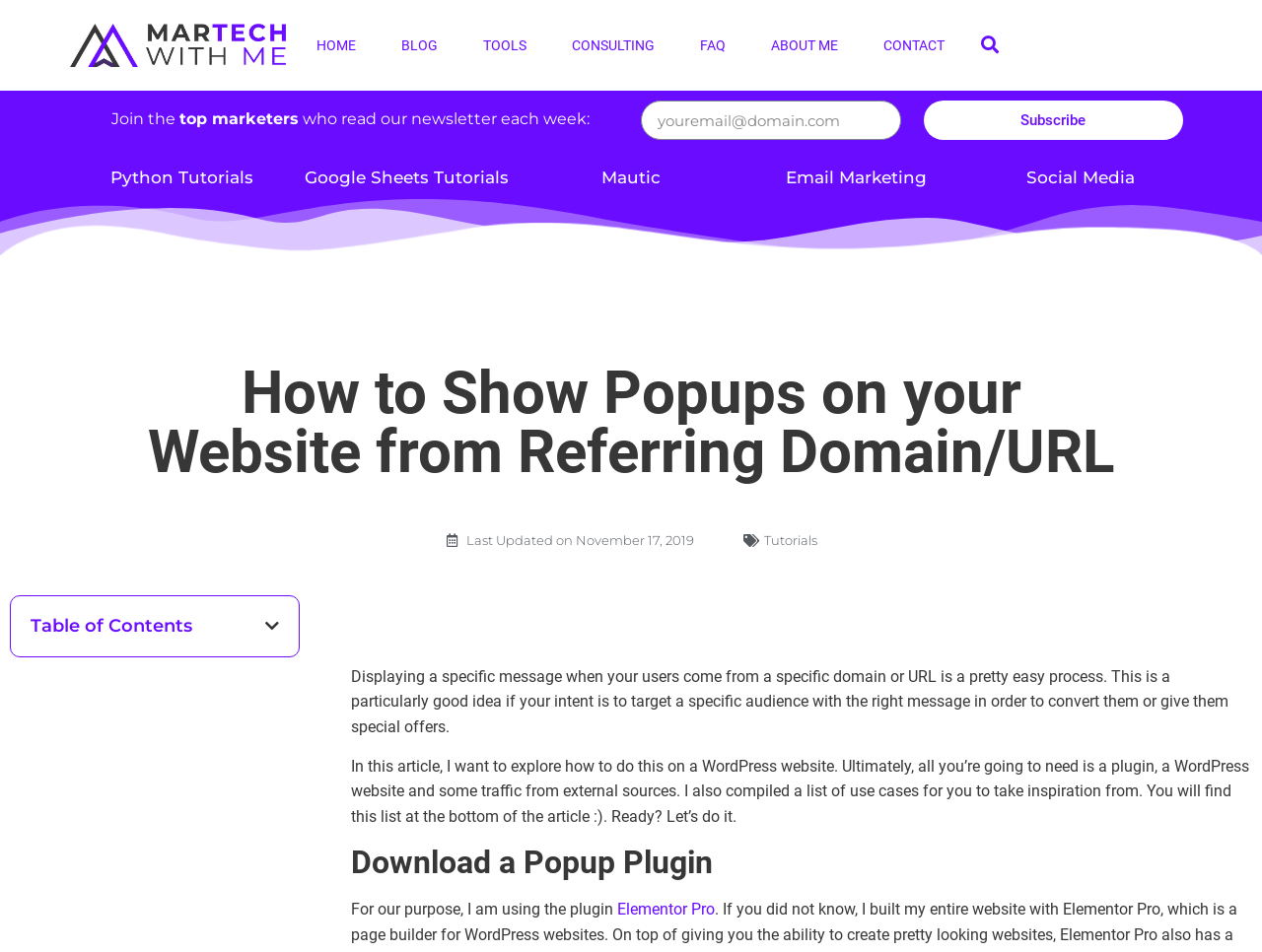Please identify the coordinates of the bounding box for the clickable region that will accomplish this instruction: "Read the article about 'Do You Ever Feel Like Food Is Stuck in Your Throat?'".

None